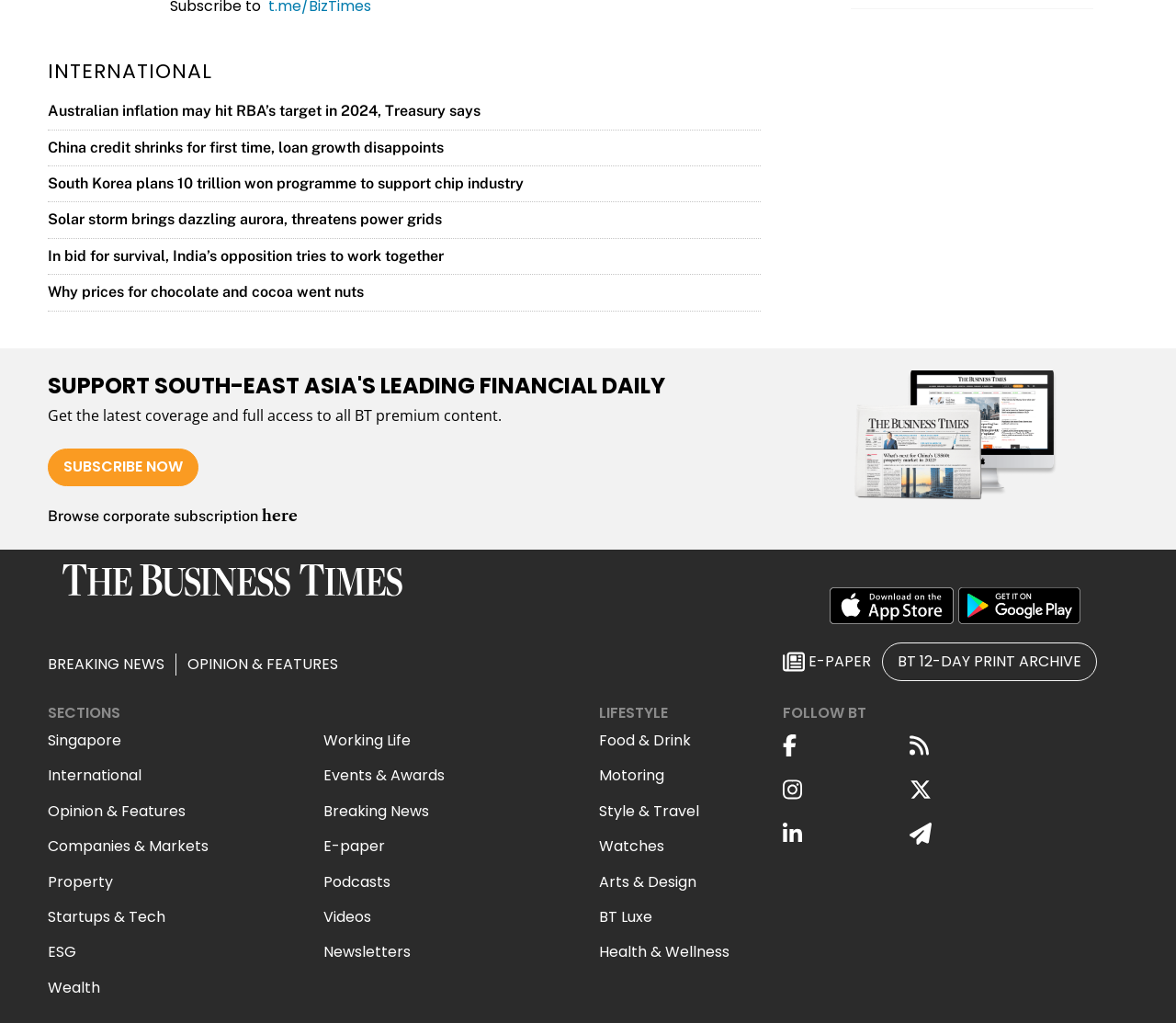What is the purpose of the 10 trillion won programme?
Provide a short answer using one word or a brief phrase based on the image.

To support chip industry